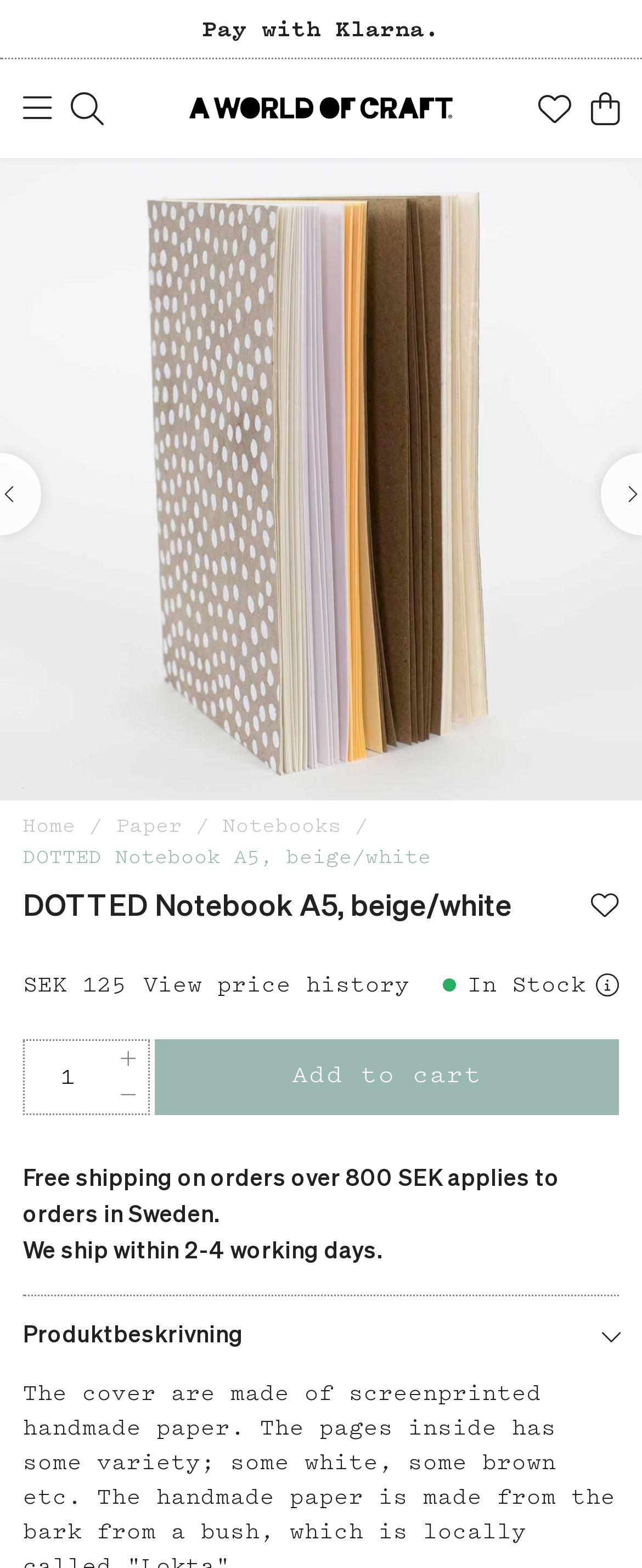Please locate and retrieve the main header text of the webpage.

DOTTED Notebook A5, beige/white